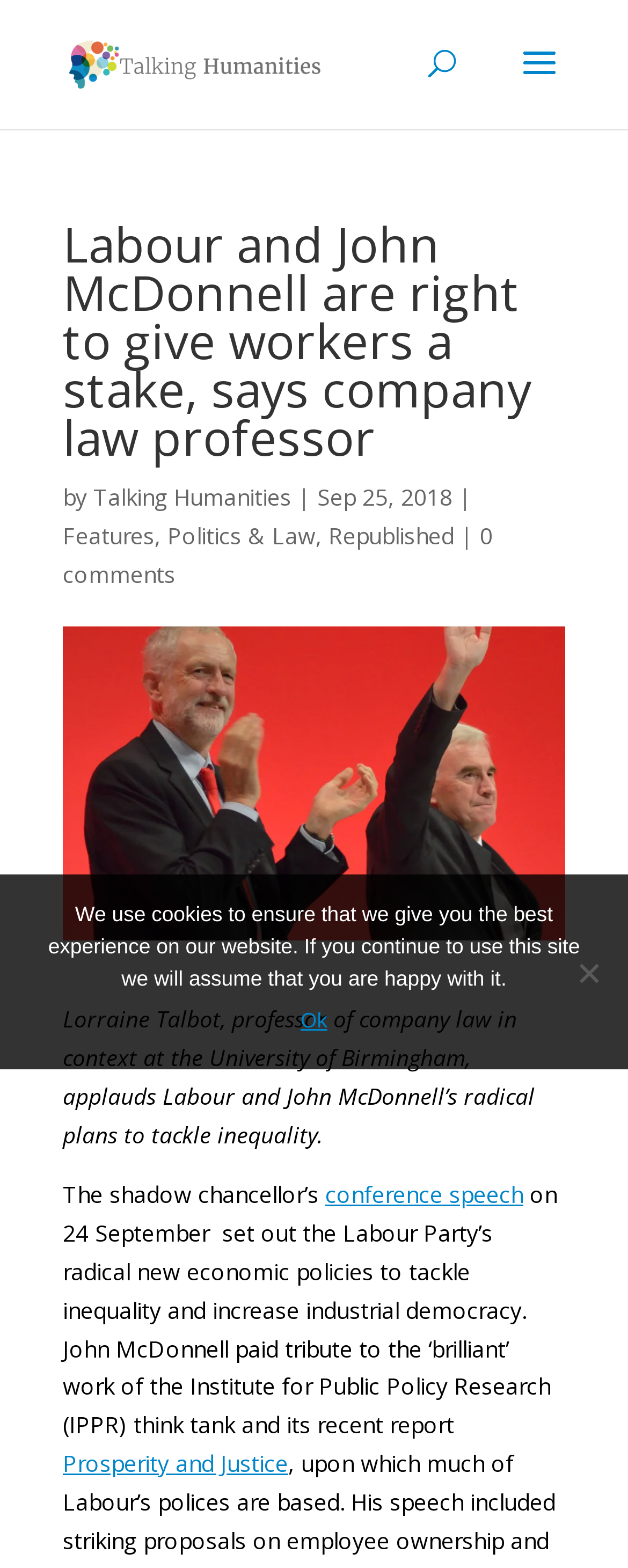Please provide a one-word or short phrase answer to the question:
What is the category of the article?

Politics & Law